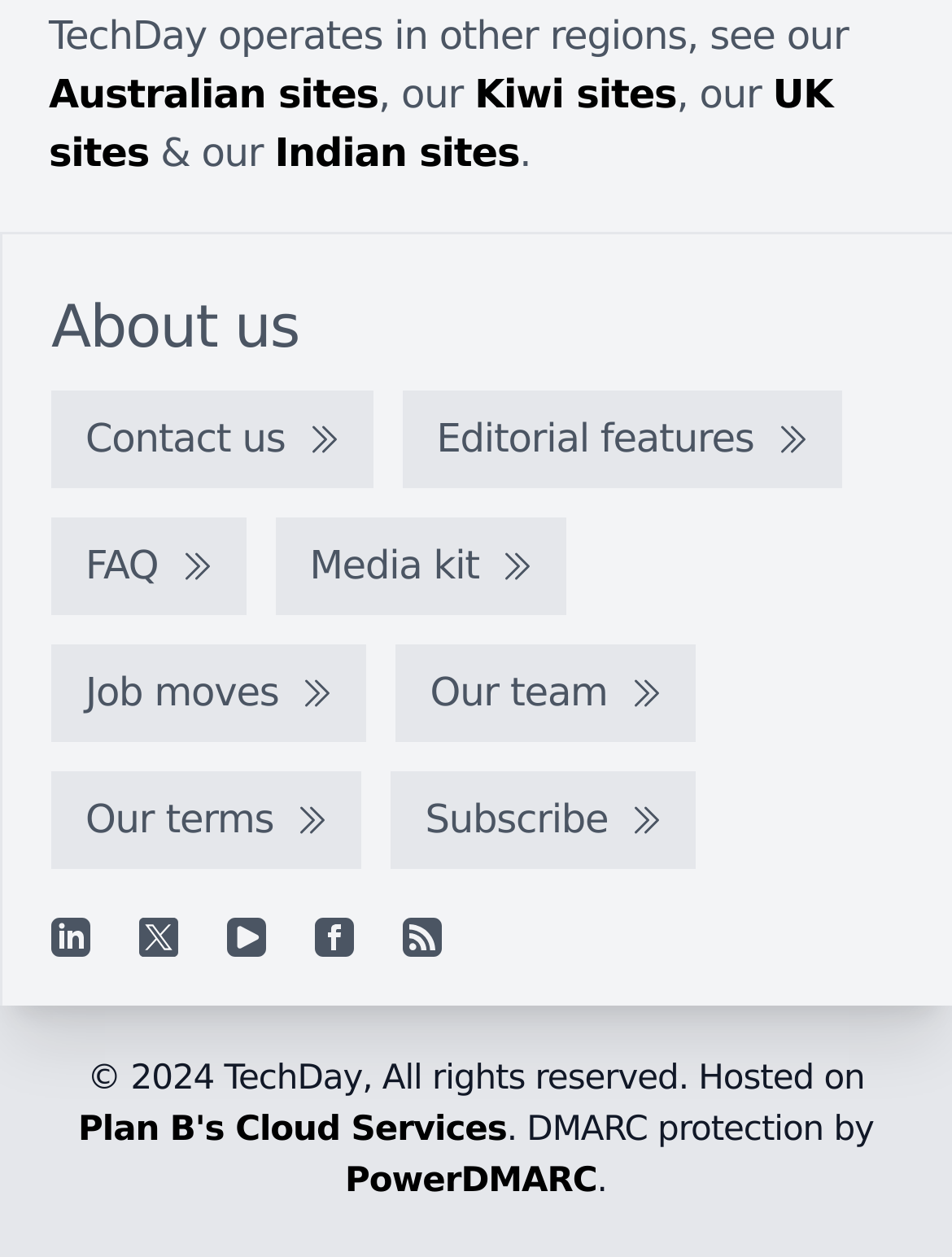Please find the bounding box coordinates of the clickable region needed to complete the following instruction: "Click on Australian sites". The bounding box coordinates must consist of four float numbers between 0 and 1, i.e., [left, top, right, bottom].

[0.051, 0.057, 0.397, 0.094]